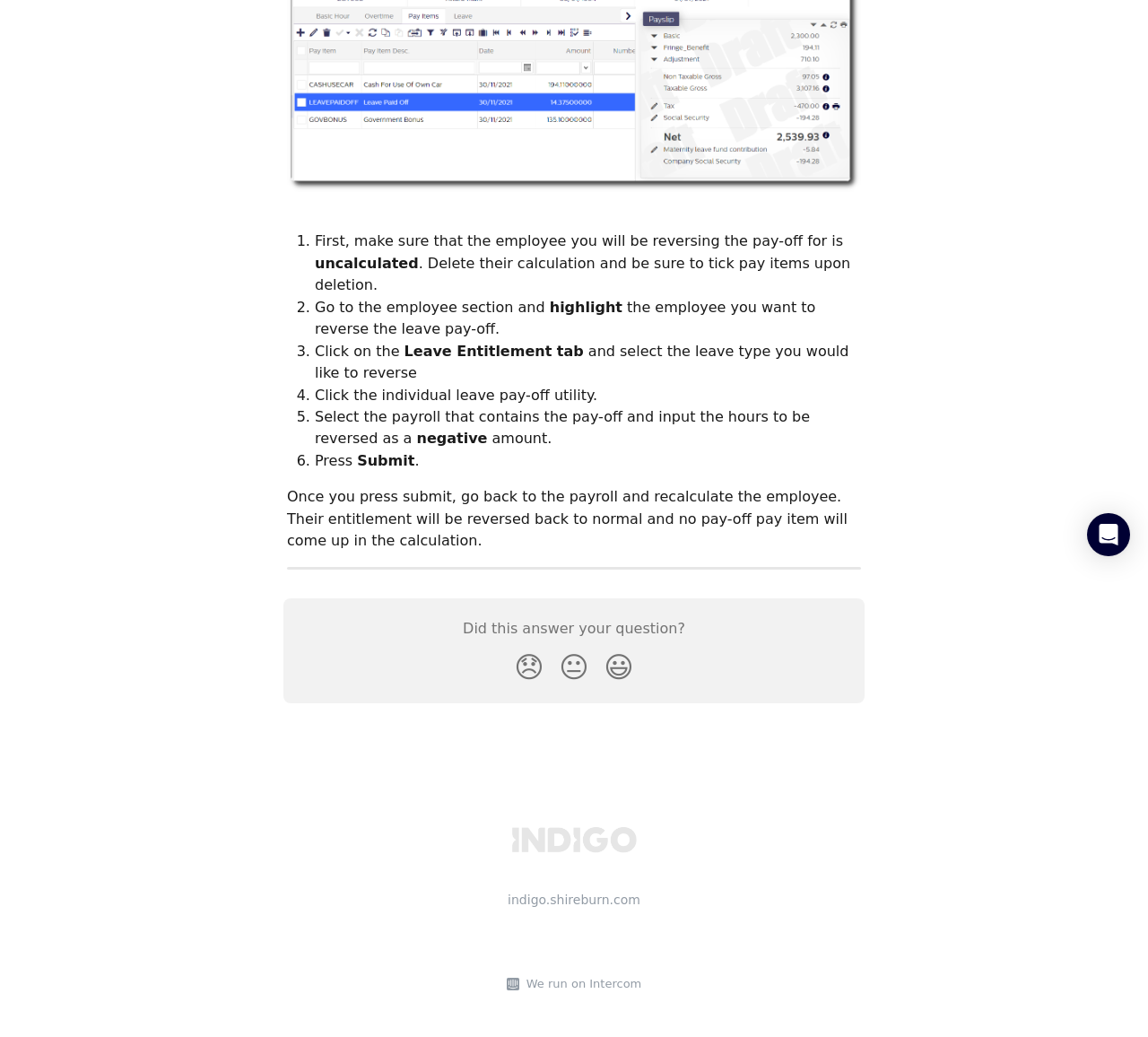Locate the bounding box of the UI element described in the following text: "indigo.shireburn.com".

[0.442, 0.861, 0.558, 0.875]